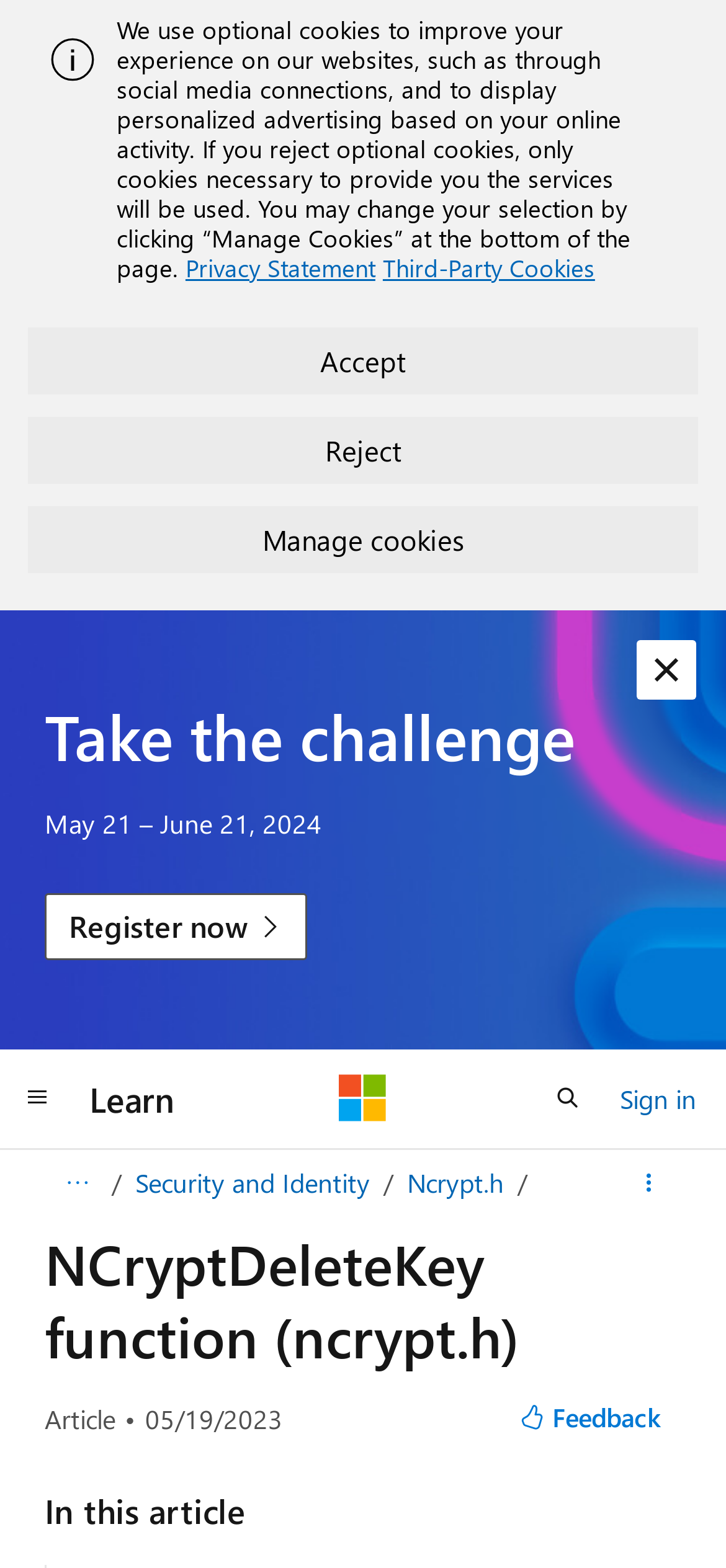Determine the title of the webpage and give its text content.

NCryptDeleteKey function (ncrypt.h)